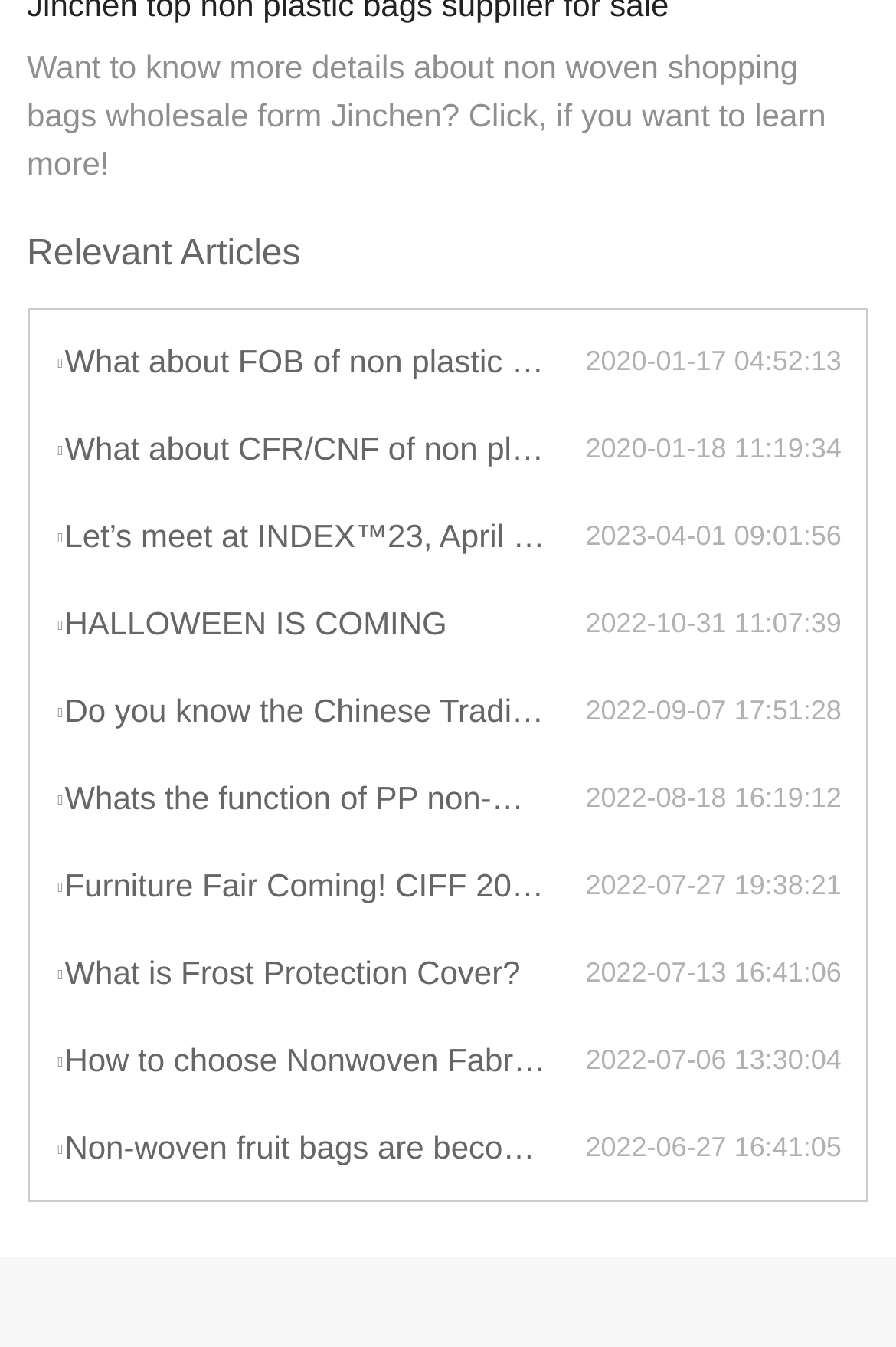Locate the bounding box coordinates of the area you need to click to fulfill this instruction: 'Learn about the function of PP non-woven material for making mask'. The coordinates must be in the form of four float numbers ranging from 0 to 1: [left, top, right, bottom].

[0.061, 0.574, 0.653, 0.613]